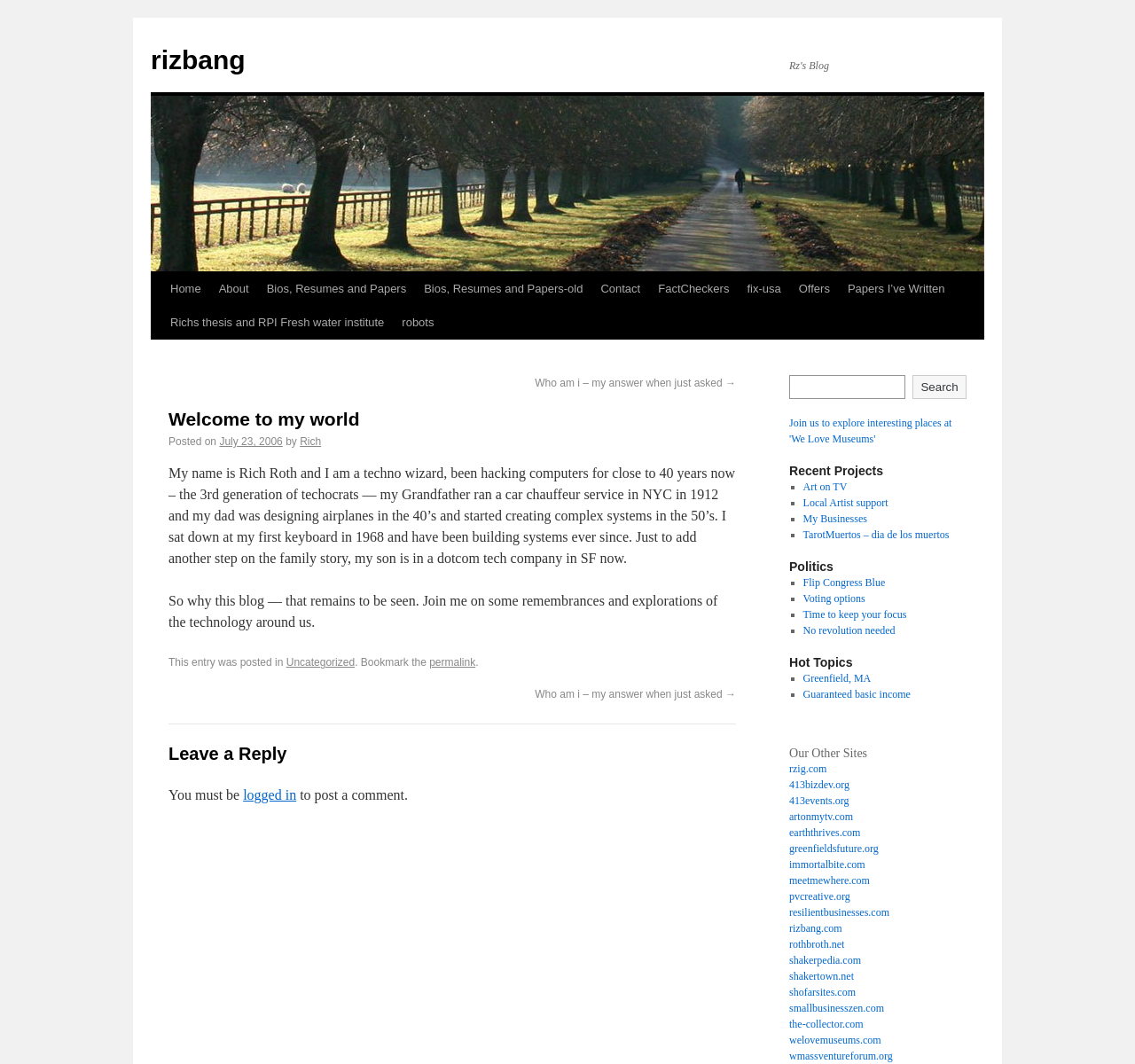Can you determine the bounding box coordinates of the area that needs to be clicked to fulfill the following instruction: "Submit a tip online"?

None